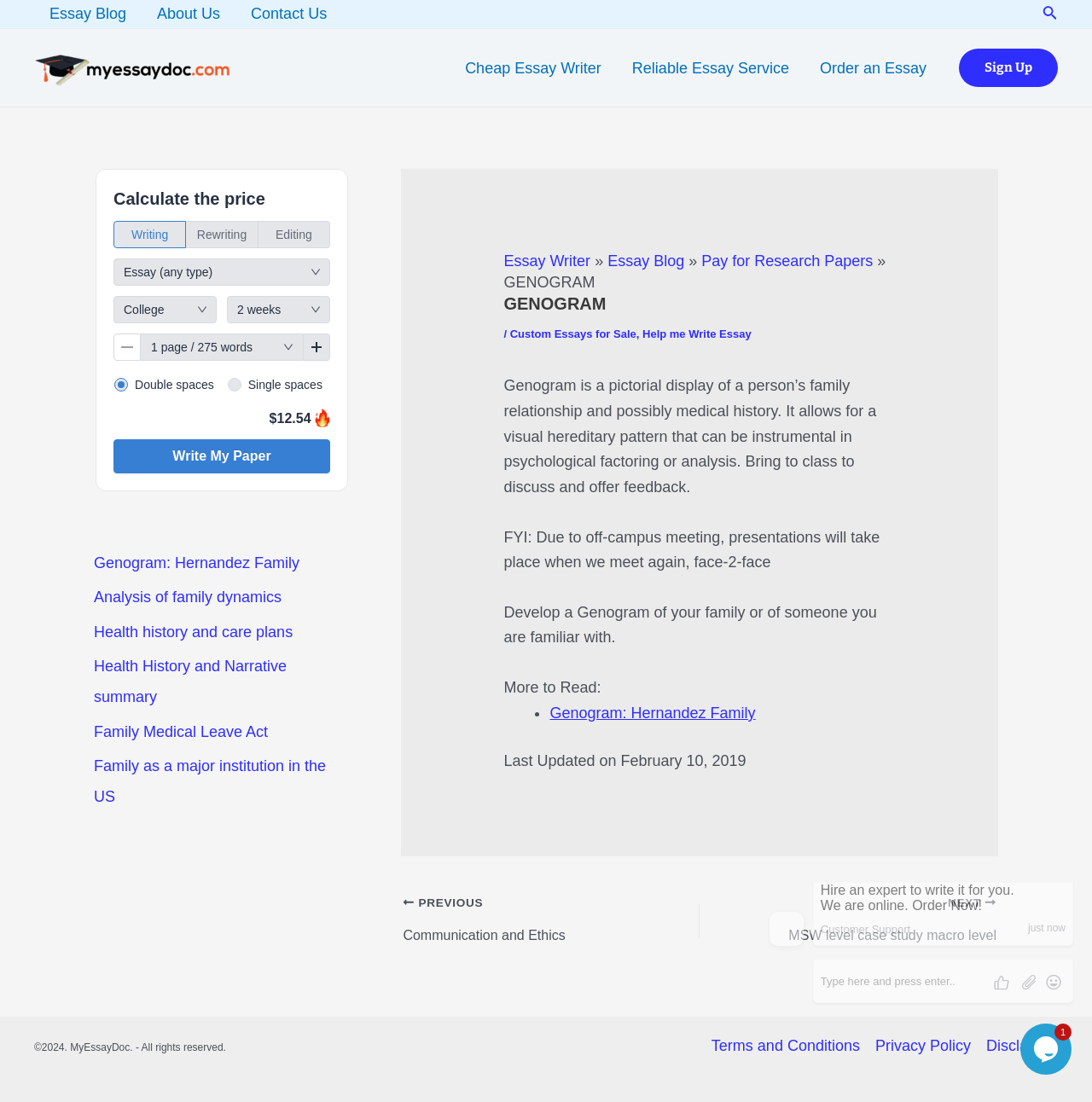Based on what you see in the screenshot, provide a thorough answer to this question: What is the topic of the essay service?

The webpage has a navigation section titled 'Site Navigation: Essay Writing' with links to 'Cheap Essay Writer', 'Reliable Essay Service', and 'Order an Essay', indicating that the topic of the essay service is essay writing.